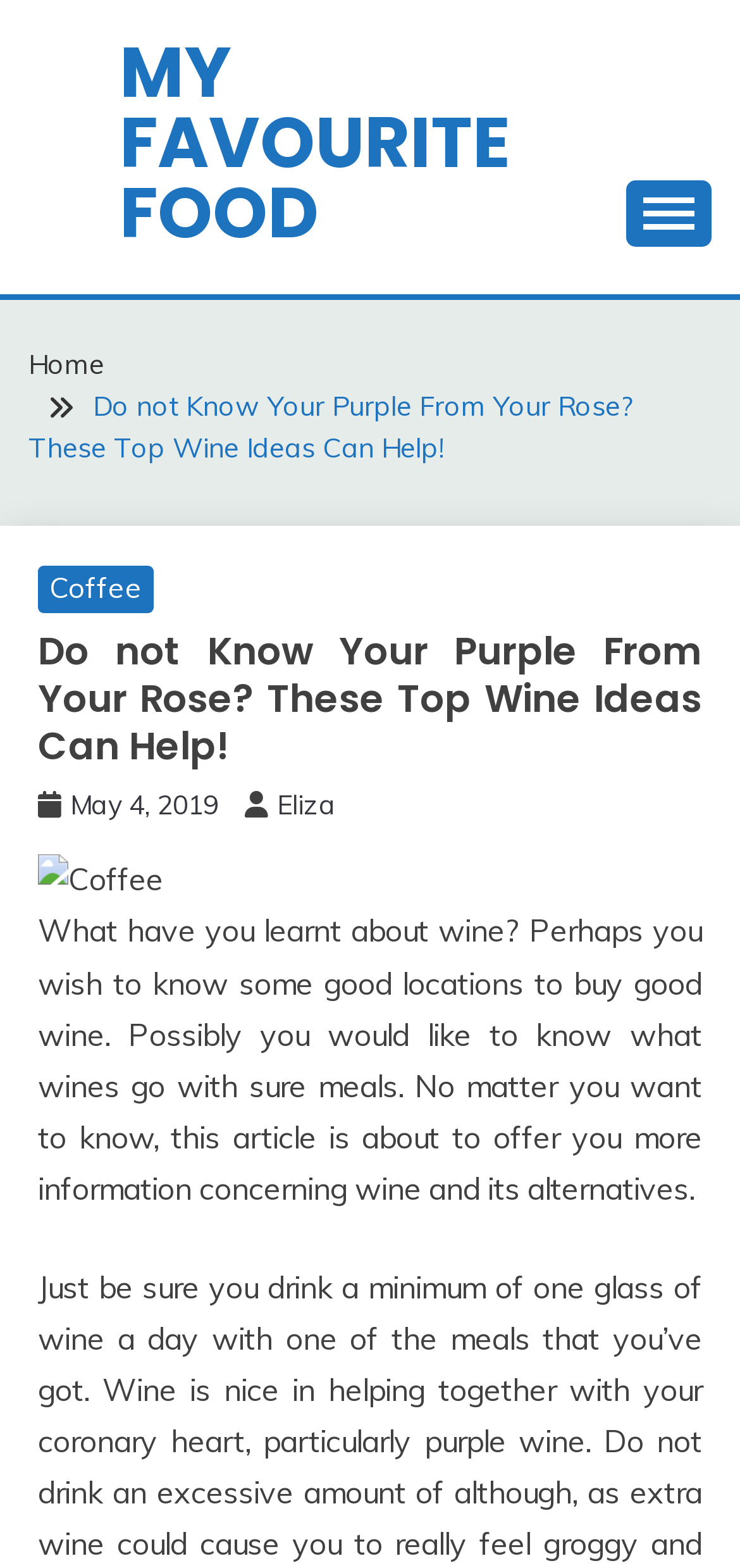Determine the bounding box coordinates (top-left x, top-left y, bottom-right x, bottom-right y) of the UI element described in the following text: May 4, 2019December 30, 2019

[0.095, 0.503, 0.295, 0.524]